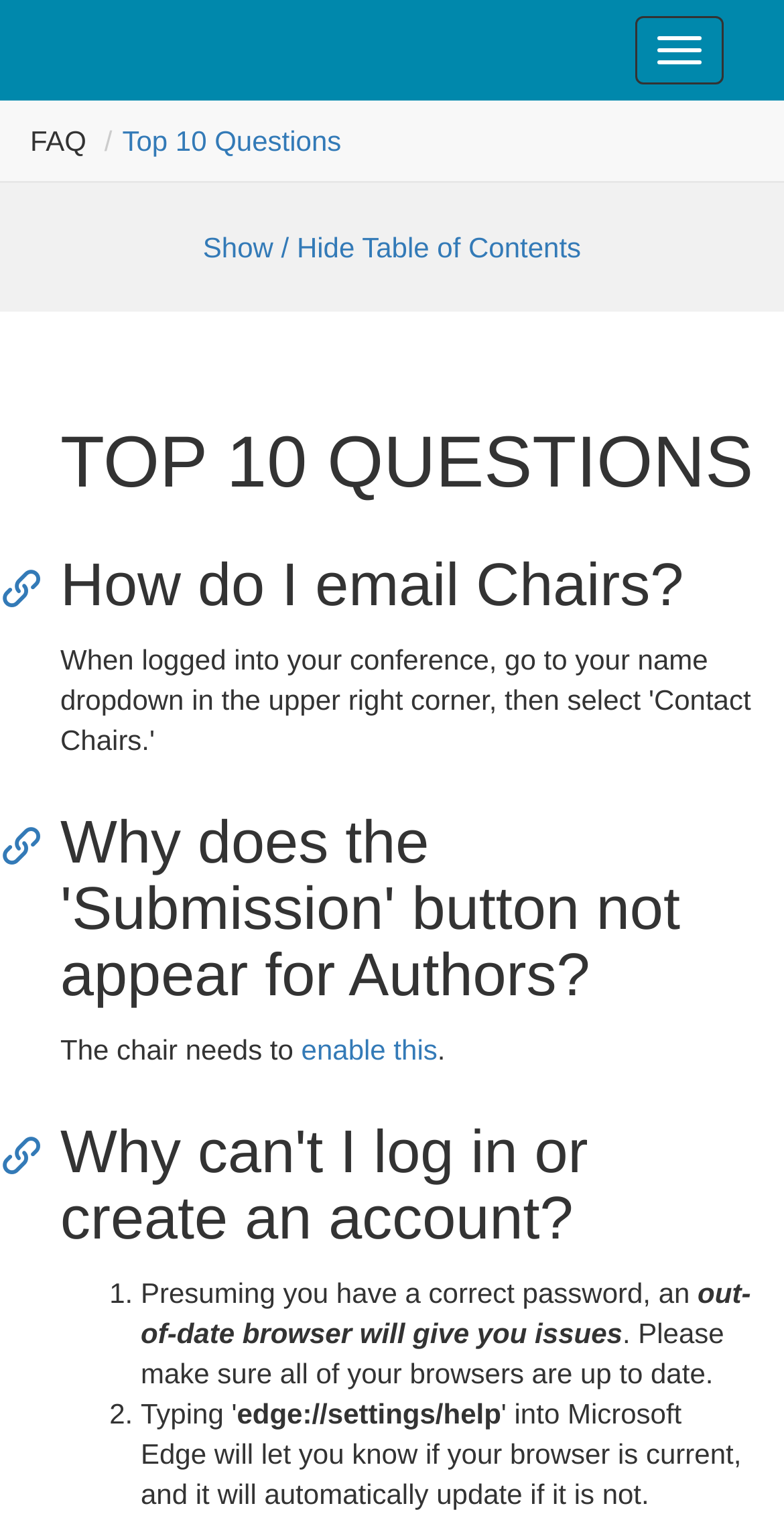What is the second reason why users can't log in or create an account?
Please give a detailed and elaborate explanation in response to the question.

The second reason why users can't log in or create an account is that they are using an out-of-date browser. This information can be found in the section 'Why can't I log in or create an account?' where it is stated that an out-of-date browser will give users issues.